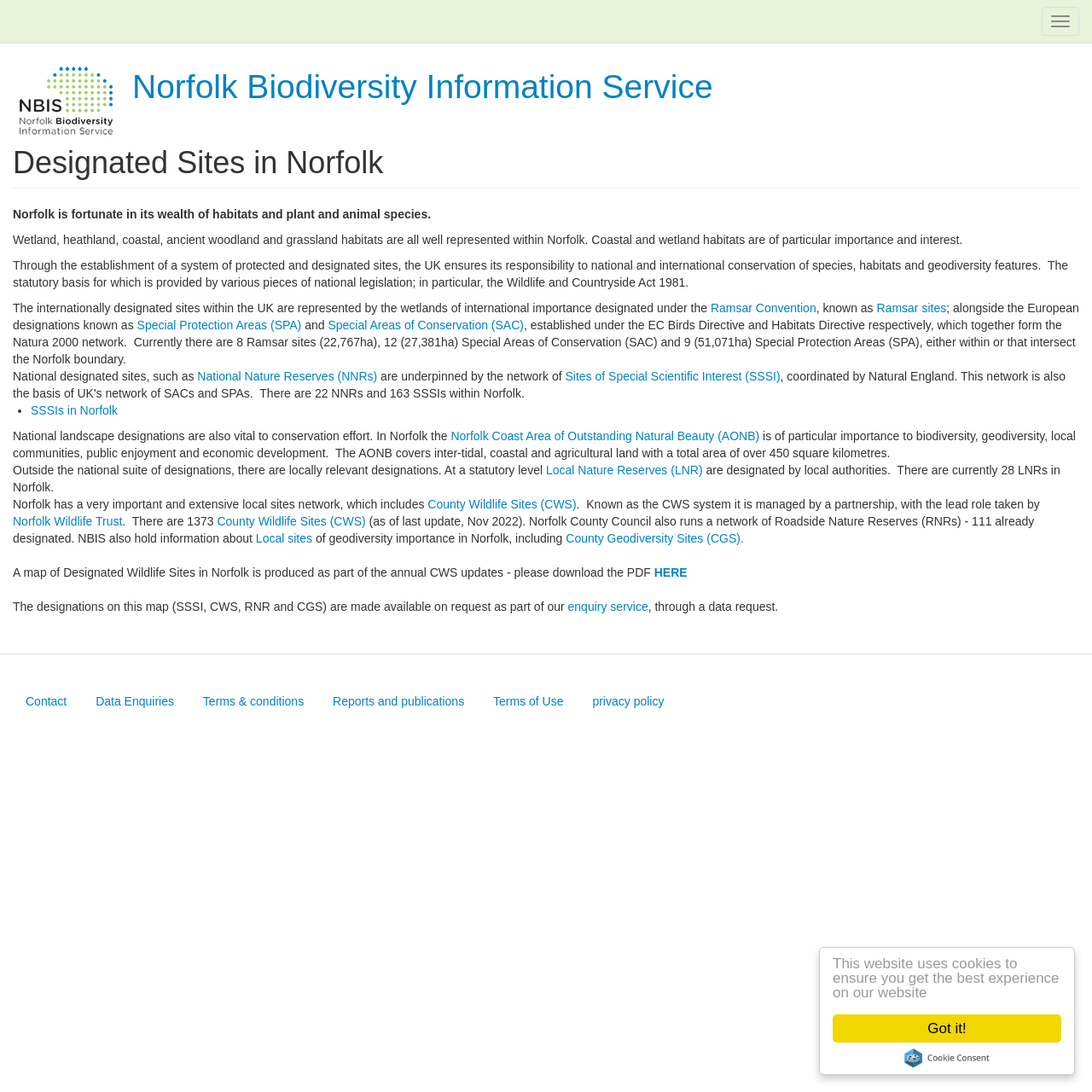What is the title or heading displayed on the webpage?

Designated Sites in Norfolk